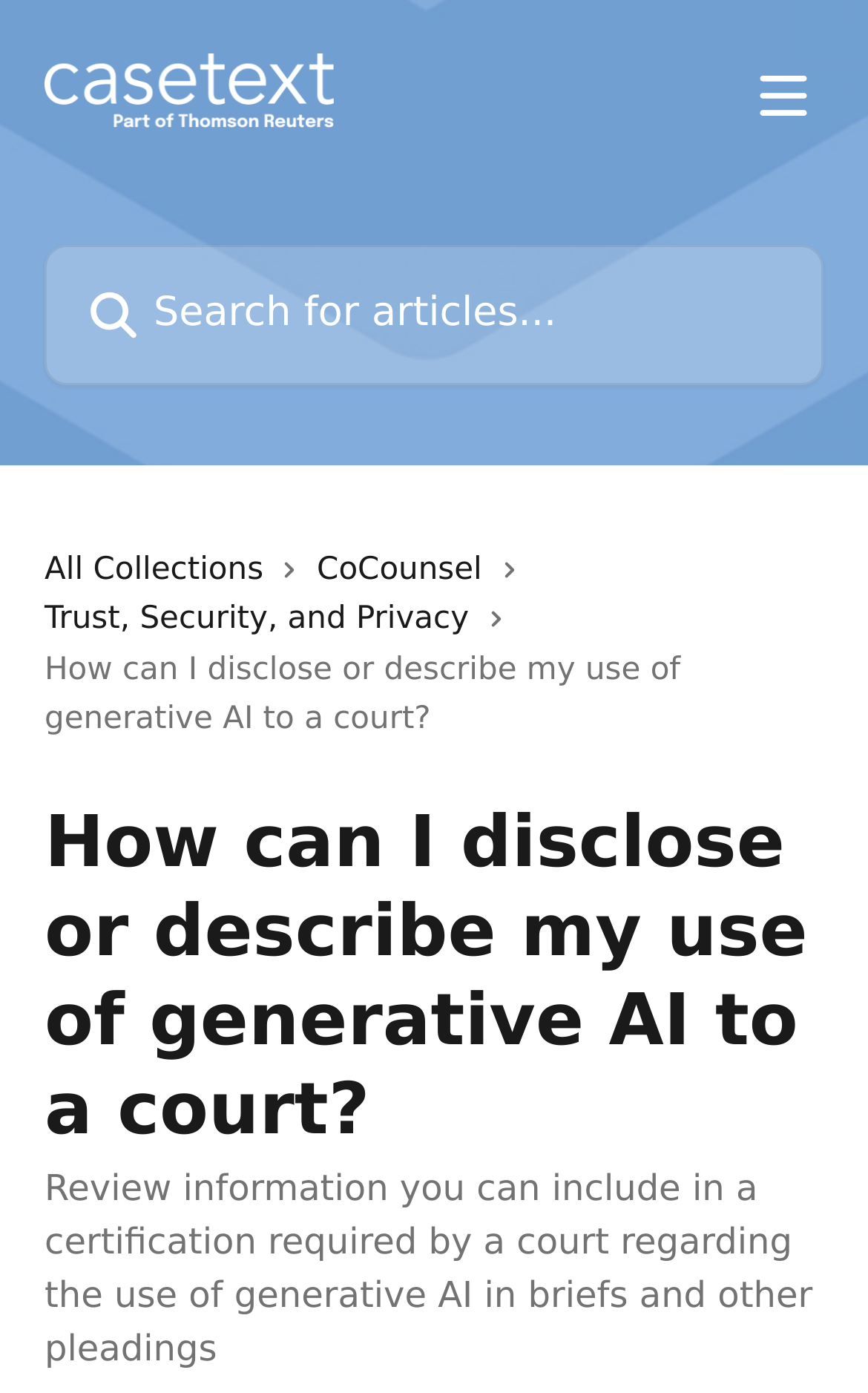What is the position of the 'Open menu' button?
Please look at the screenshot and answer using one word or phrase.

Top right